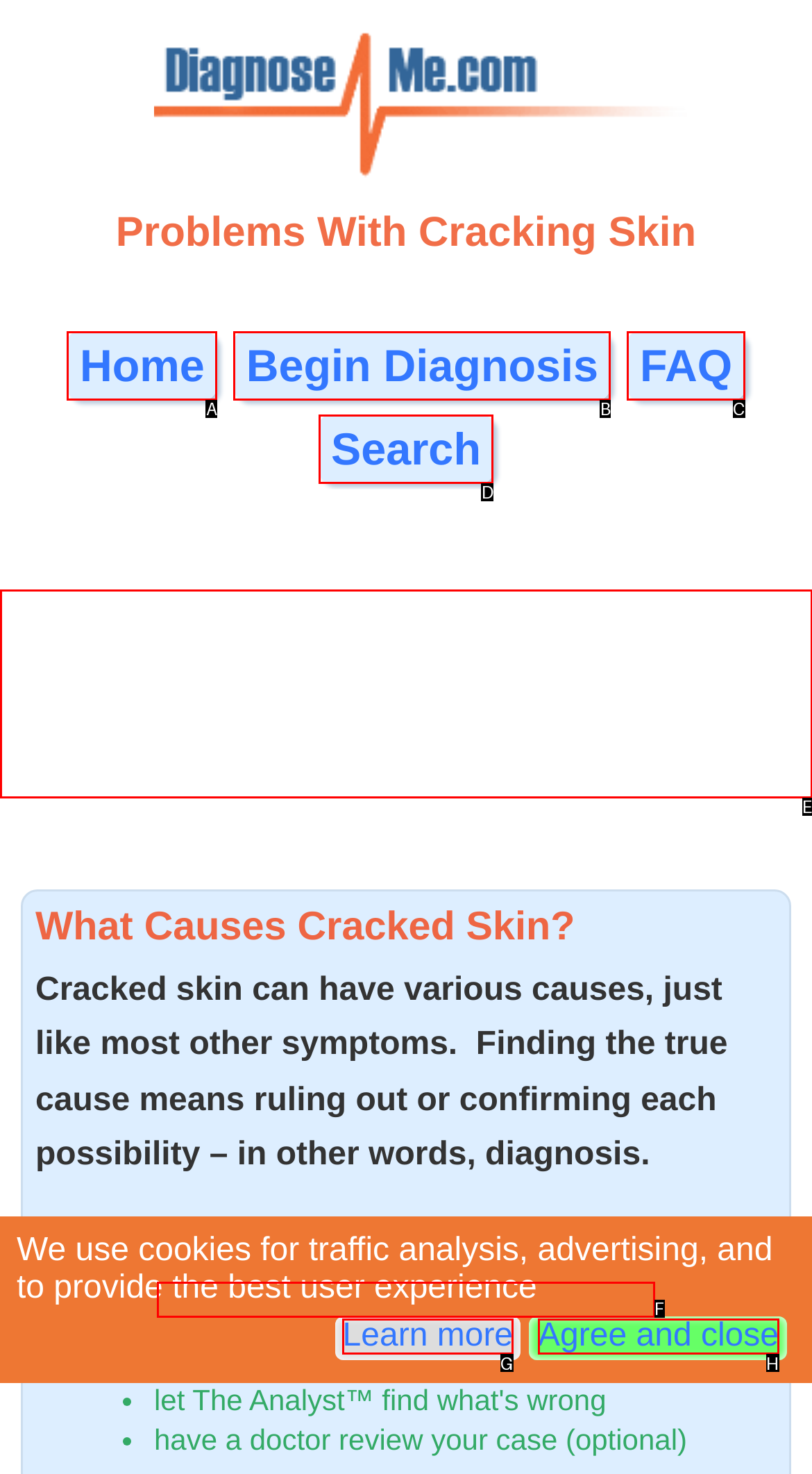Identify which HTML element aligns with the description: Begin Diagnosis
Answer using the letter of the correct choice from the options available.

B